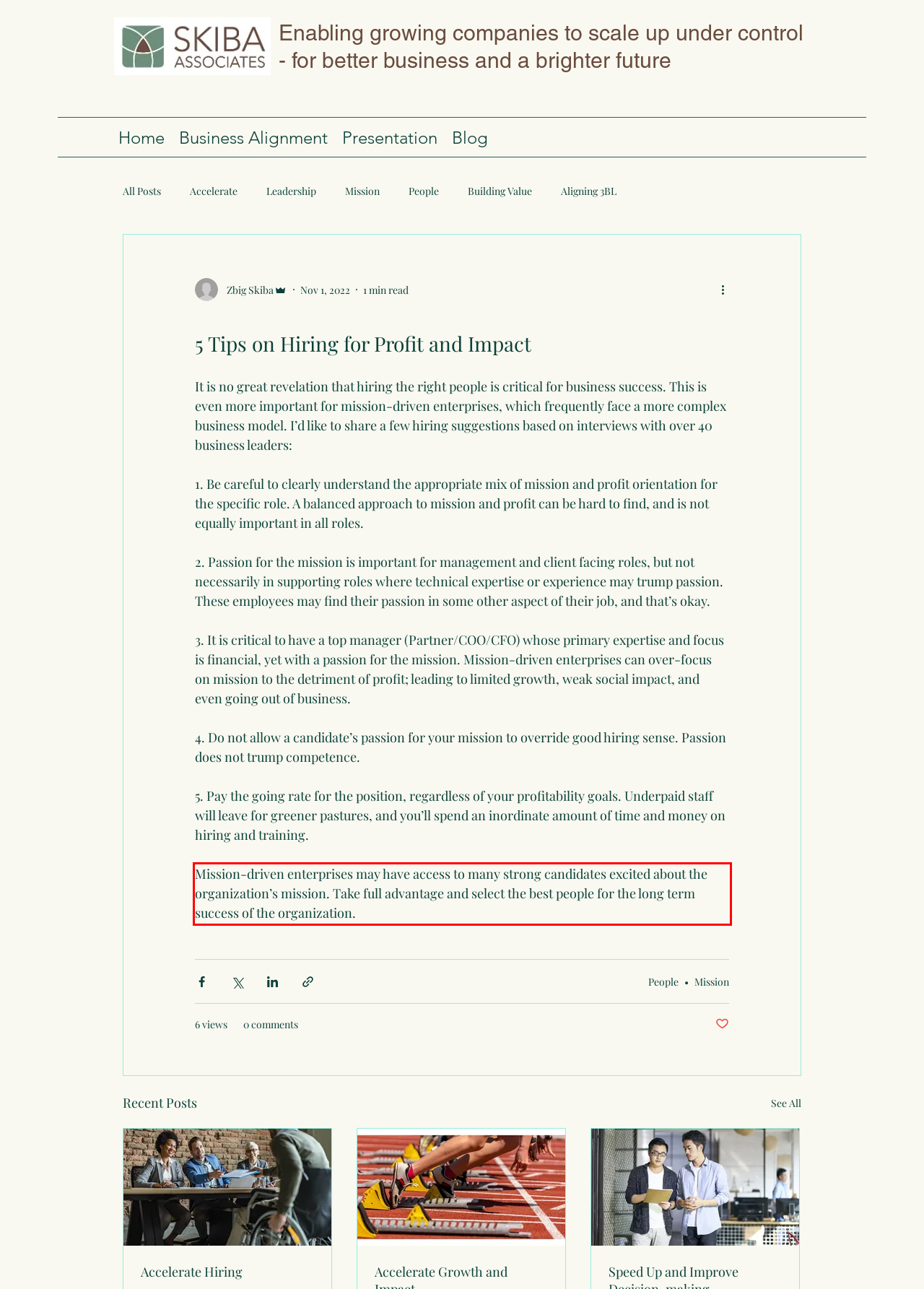Please perform OCR on the text within the red rectangle in the webpage screenshot and return the text content.

Mission-driven enterprises may have access to many strong candidates excited about the organization’s mission. Take full advantage and select the best people for the long term success of the organization.